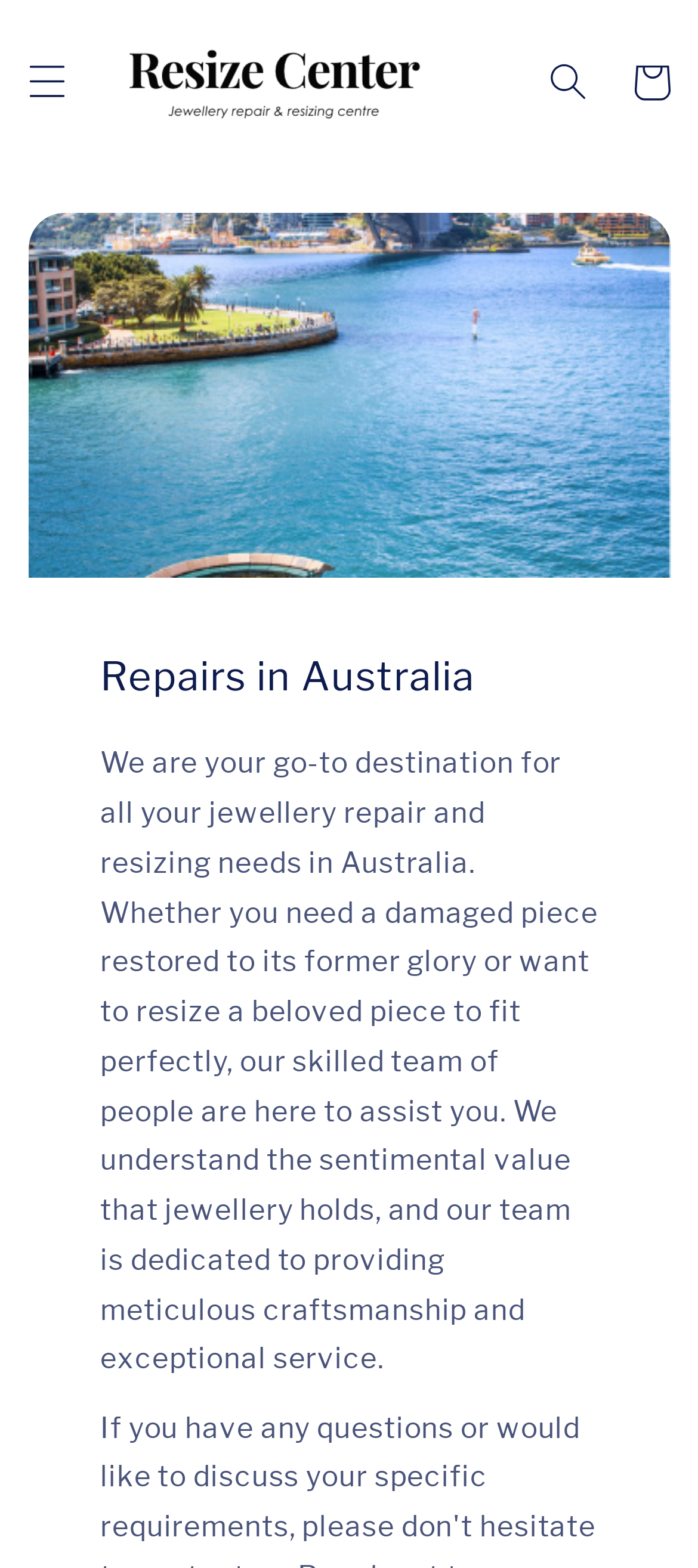Explain in detail what you observe on this webpage.

The webpage is about Resize Center, a jewelry repair service in Australia. At the top left, there is a menu button labeled "Menu" that controls a menu drawer. Next to it, there is a link with the title "Resize Center | Jewellery Repairs | Worldwide" accompanied by an image with the same title. 

On the top right, there are two buttons: a "Search" button and a "Cart" button, both of which have a popup dialog. 

Below the top section, there is a heading "Repairs in Australia" followed by a paragraph of text that describes the jewelry repair services offered by Resize Center. The text explains that the company provides repair and resizing services for jewelry in Australia, and that their team is dedicated to providing meticulous craftsmanship and exceptional service.